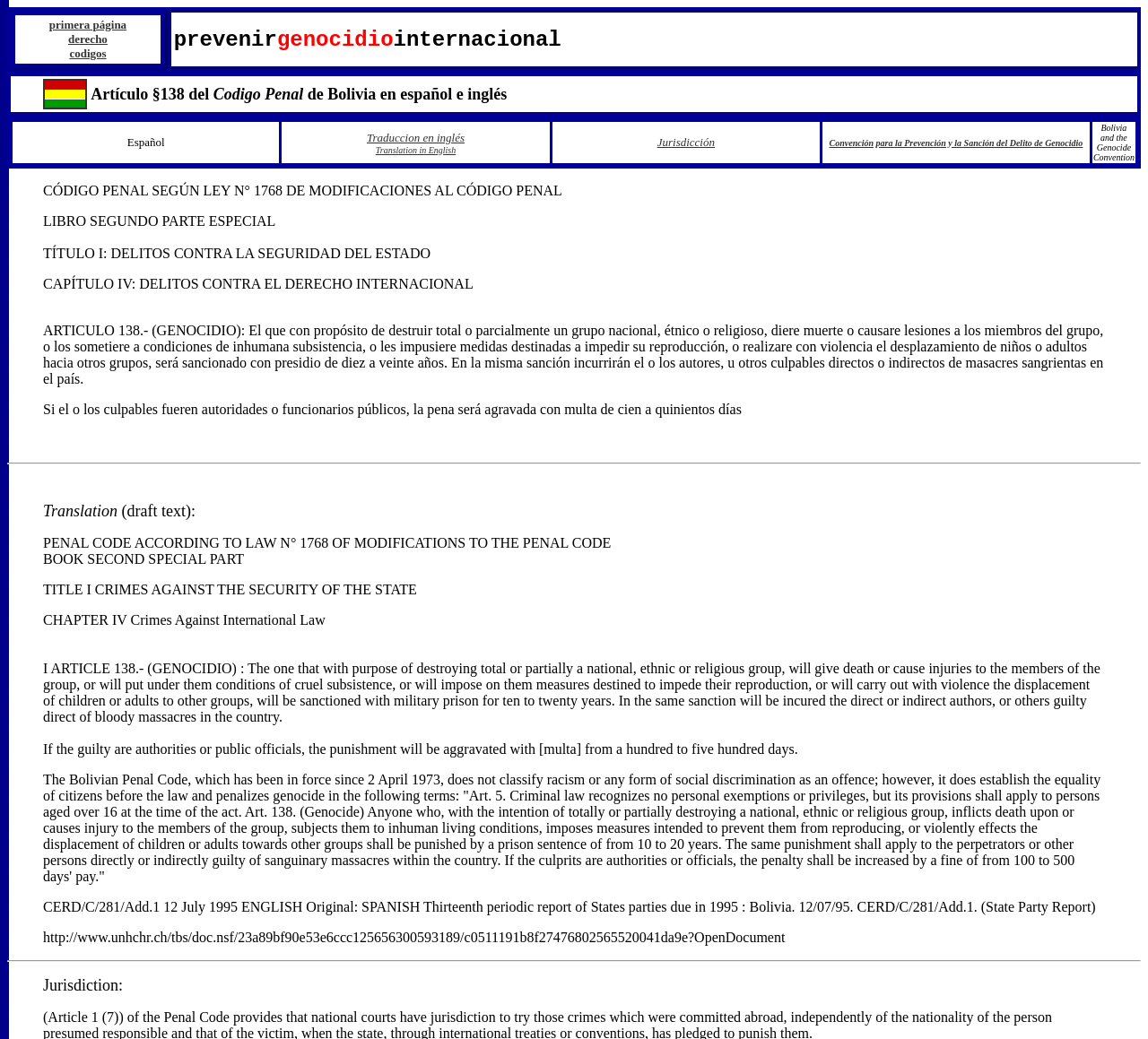What is the jurisdiction of the Bolivian Penal Code?
Provide a detailed answer to the question, using the image to inform your response.

I found the jurisdiction of the Bolivian Penal Code by reading the article 138 of the Bolivian Penal Code, which is a law that applies to Bolivia, and by understanding the context of the webpage, which discusses the Bolivian Penal Code and its application in Bolivia.